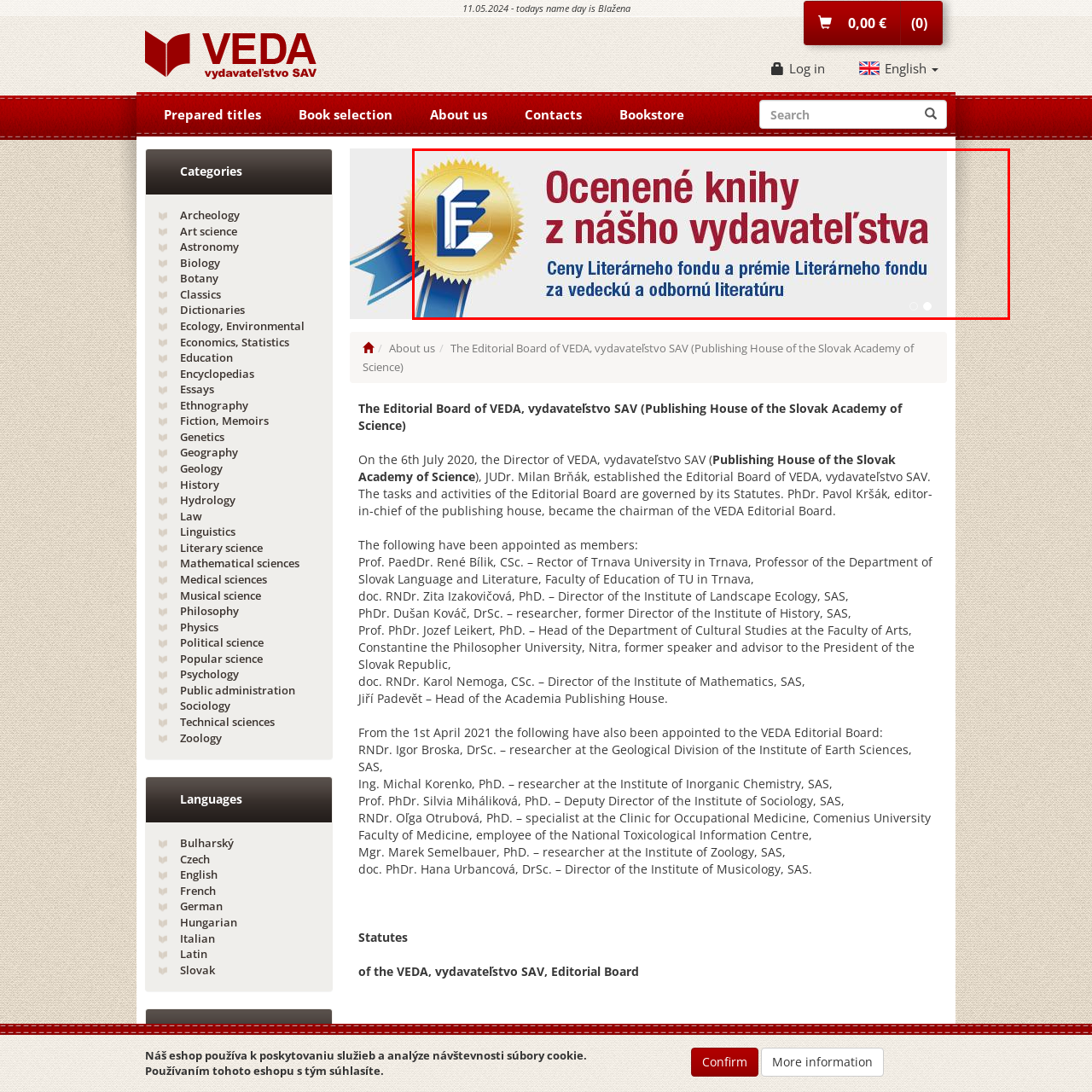Provide a thorough description of the scene captured within the red rectangle.

This image showcases a prestigious award emblem alongside text celebrating the achievements of awarded books from the VEDA publishing house. The prominent golden seal, adorned with a blue letter "L," symbolizes the Literary Fund's recognition. The Slovak phrase "Ocenené knihy z nášho vydavateľstva" translates to "Awarded books from our publishing house," emphasizing the distinction of the literature published by VEDA. Below, additional information notes the accolades given by the Literary Fund for scholarly and professional literature, highlighting the publishing house's commitment to excellence in academic contributions.